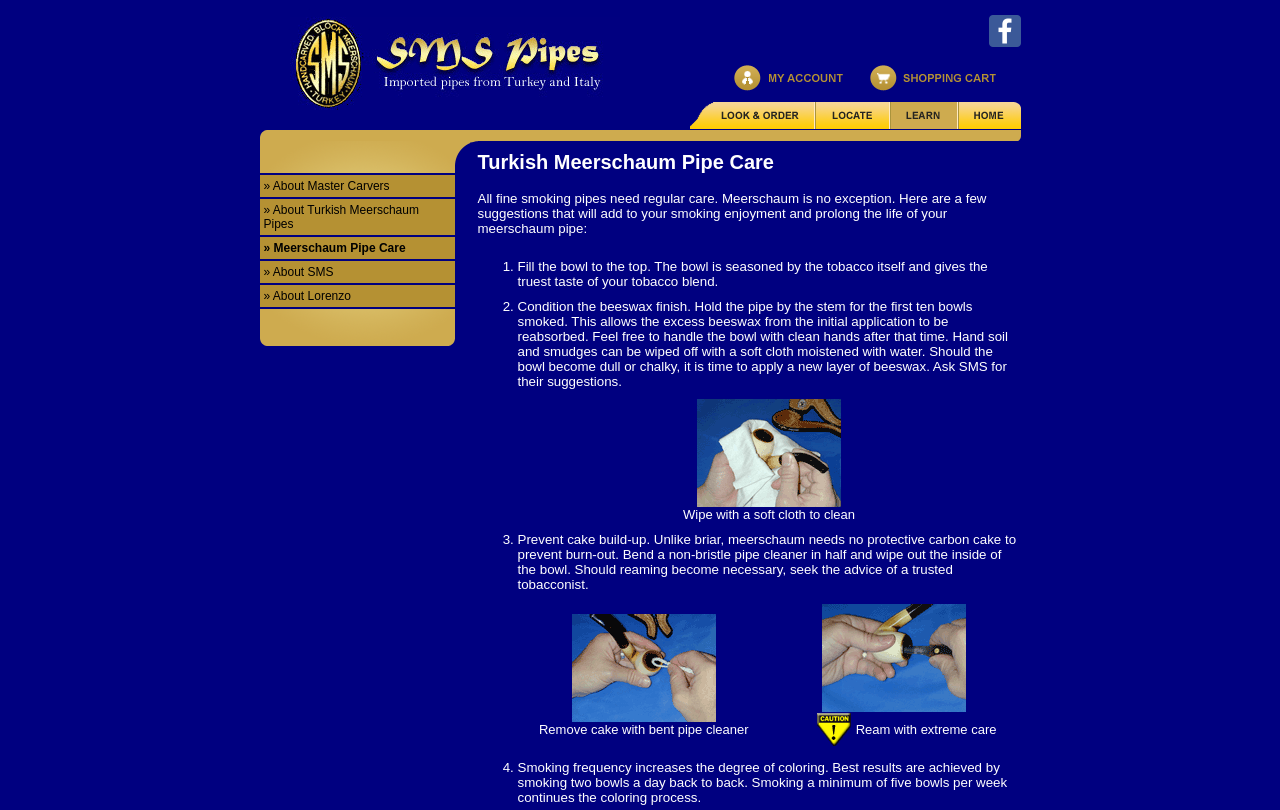Locate the bounding box coordinates of the element you need to click to accomplish the task described by this instruction: "View My Account".

[0.571, 0.101, 0.674, 0.12]